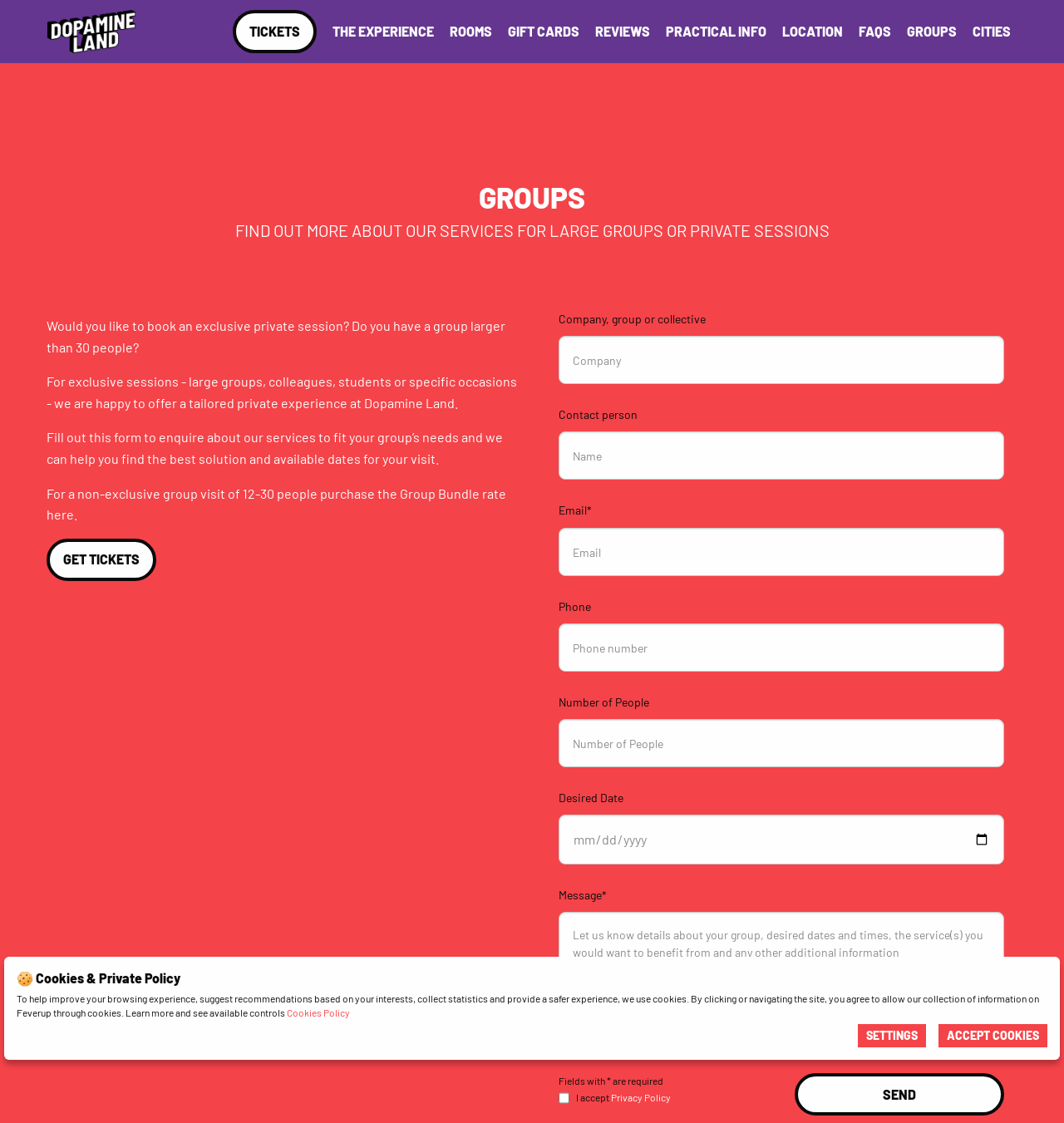Look at the image and give a detailed response to the following question: What is the minimum number of people for a group visit?

This answer can be found by reading the text 'For a non-exclusive group visit of 12-30 people purchase the Group Bundle rate here.' which indicates that the minimum number of people for a group visit is 12.